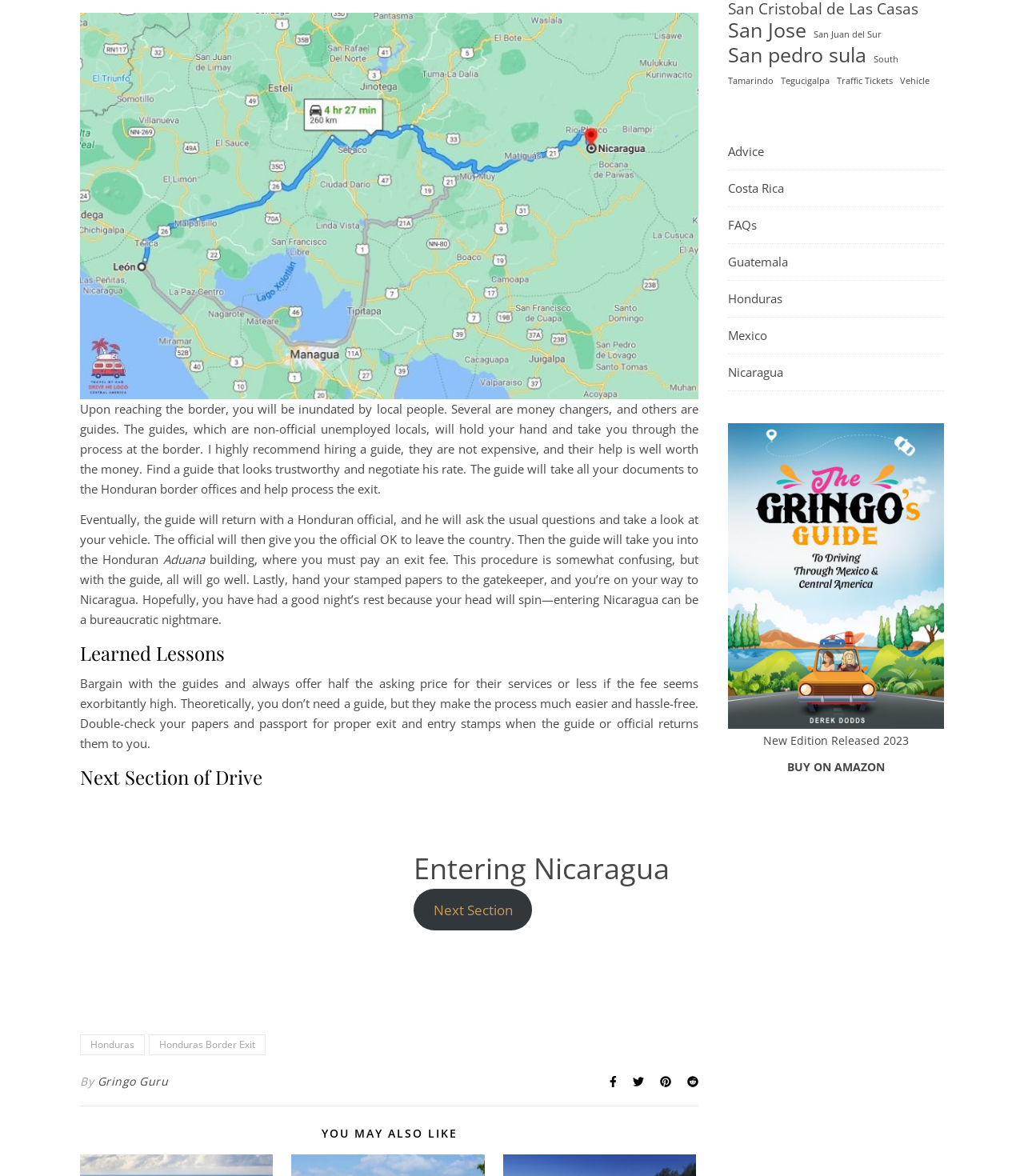Provide the bounding box coordinates of the HTML element this sentence describes: "Honduras Border Exit". The bounding box coordinates consist of four float numbers between 0 and 1, i.e., [left, top, right, bottom].

[0.145, 0.88, 0.259, 0.897]